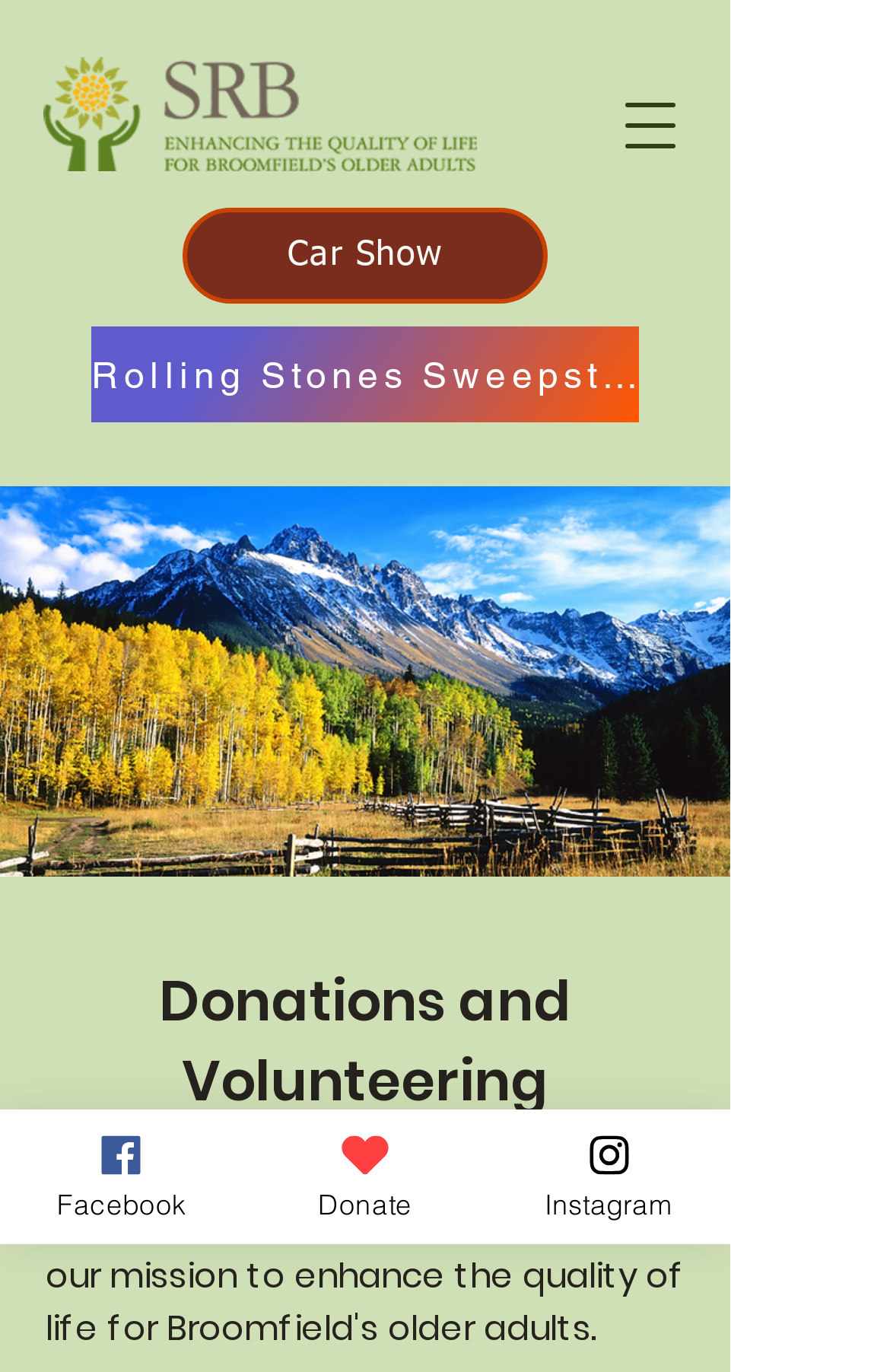Locate the UI element described by Car Show in the provided webpage screenshot. Return the bounding box coordinates in the format (top-left x, top-left y, bottom-right x, bottom-right y), ensuring all values are between 0 and 1.

[0.205, 0.151, 0.615, 0.221]